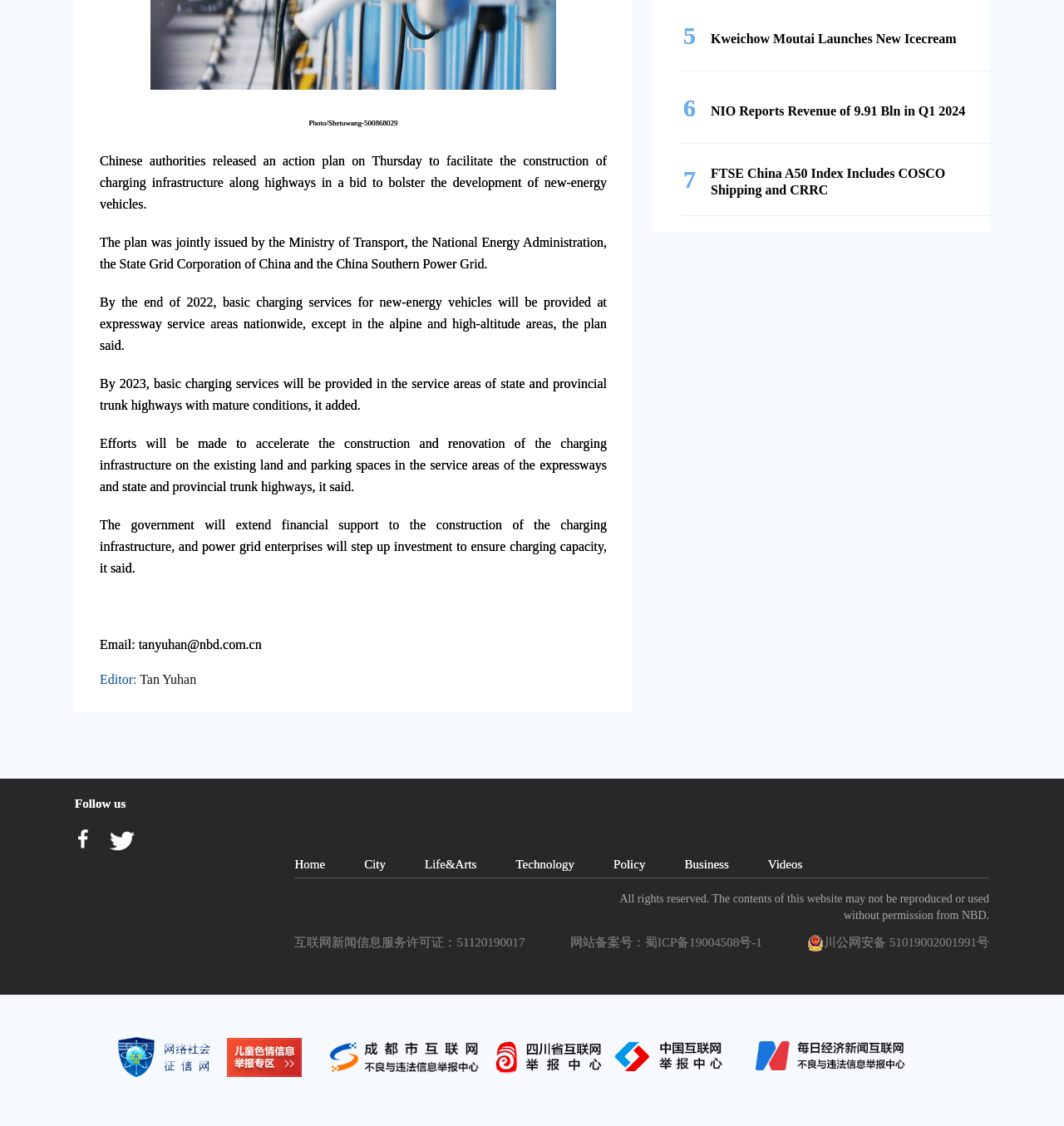Given the description of a UI element: "互联网新闻信息服务许可证：51120190017", identify the bounding box coordinates of the matching element in the webpage screenshot.

[0.277, 0.83, 0.499, 0.844]